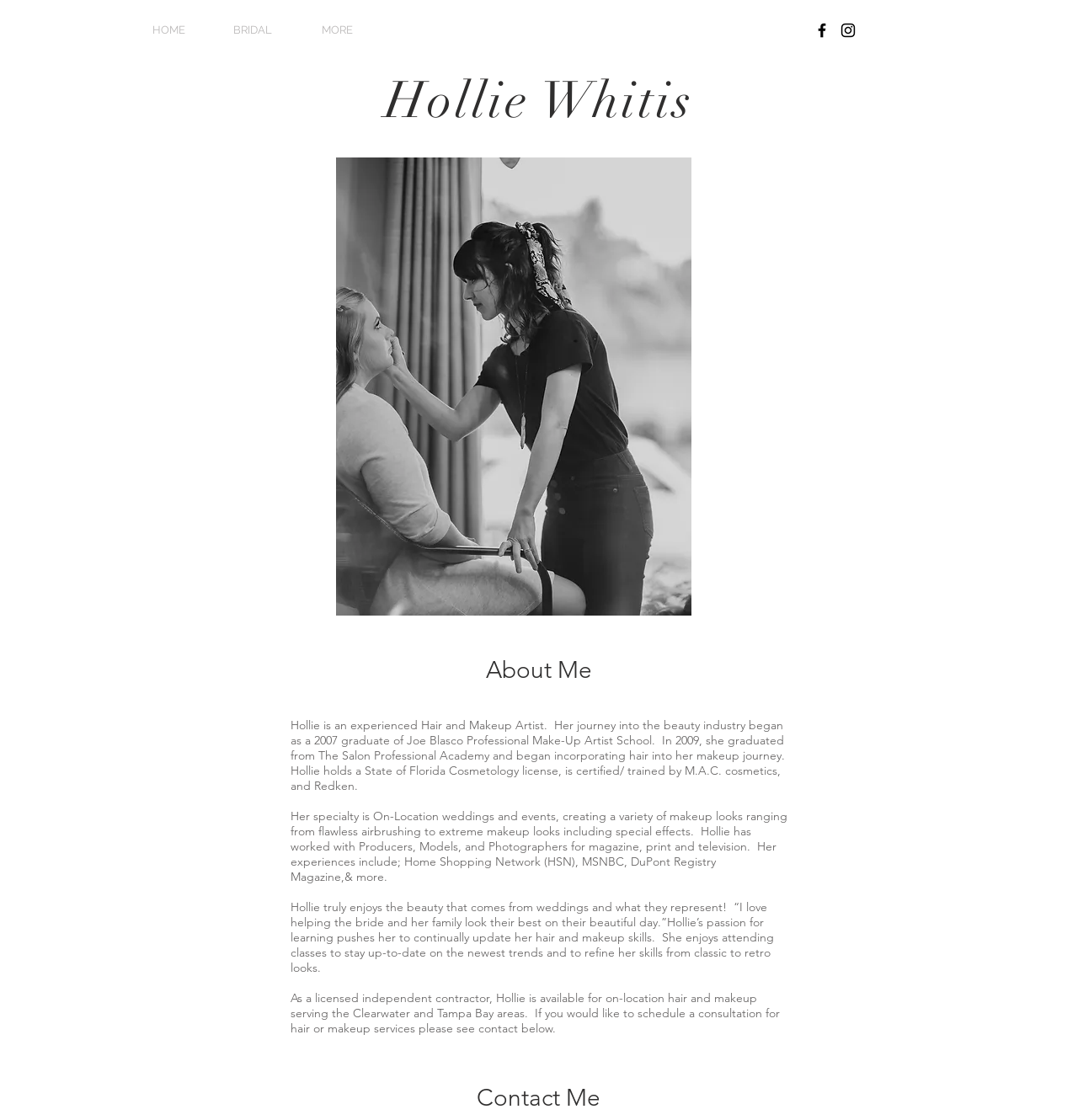What areas does Hollie serve?
By examining the image, provide a one-word or phrase answer.

Clearwater and Tampa Bay areas